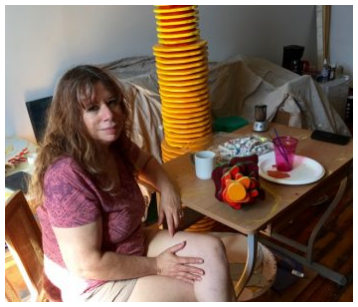What is behind Marjorie Kaye in the image?
Using the image as a reference, answer the question in detail.

Behind Marjorie Kaye, there is a striking stack of yellow plates that symbolize the intricate layering and construction that characterize her sculptures.